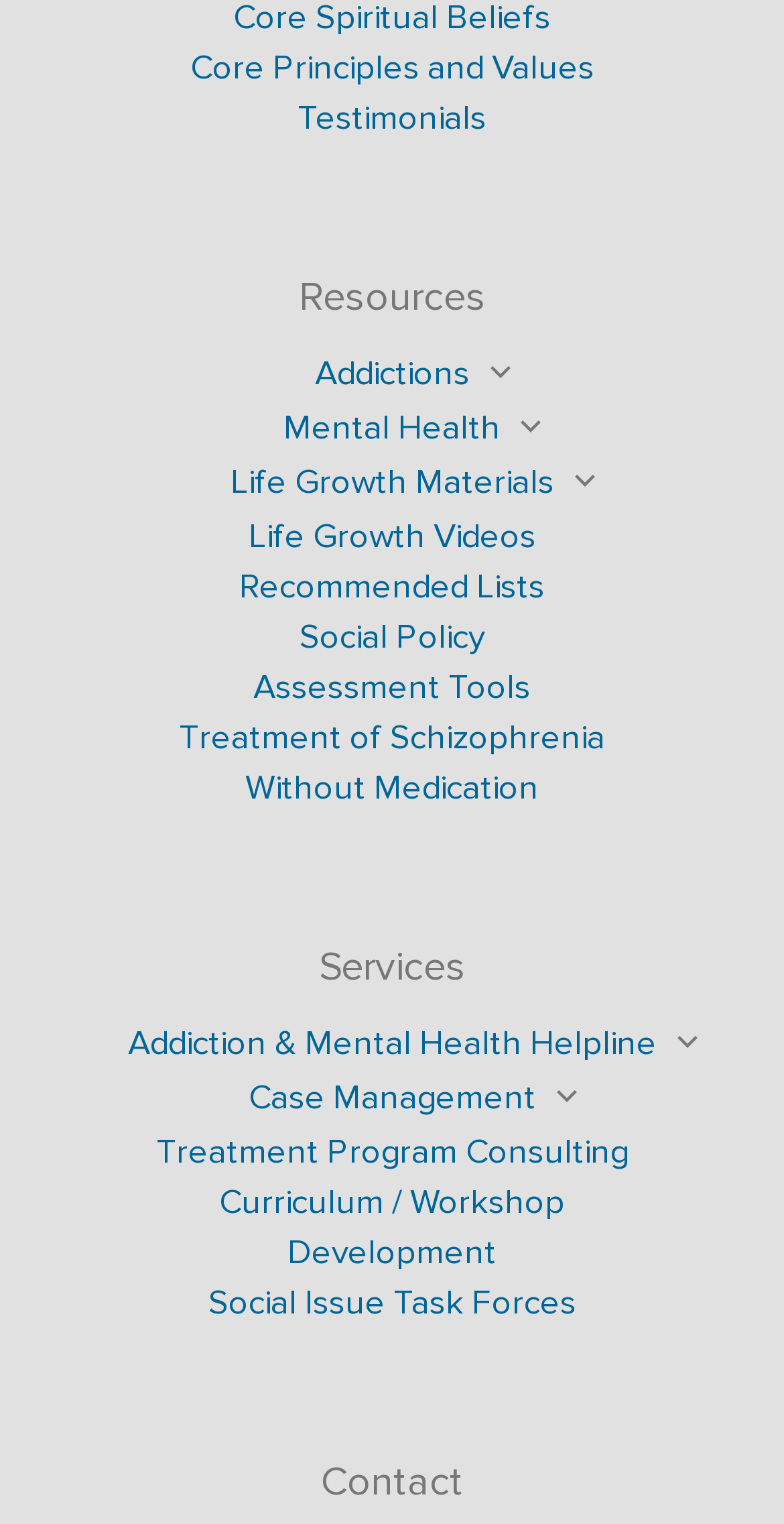Can I find information on treatment programs on the webpage?
We need a detailed and meticulous answer to the question.

The webpage has a section titled 'Services' which includes links to treatment program consulting, case management, and online clinical assessment forms, indicating that information on treatment programs is available on the webpage.